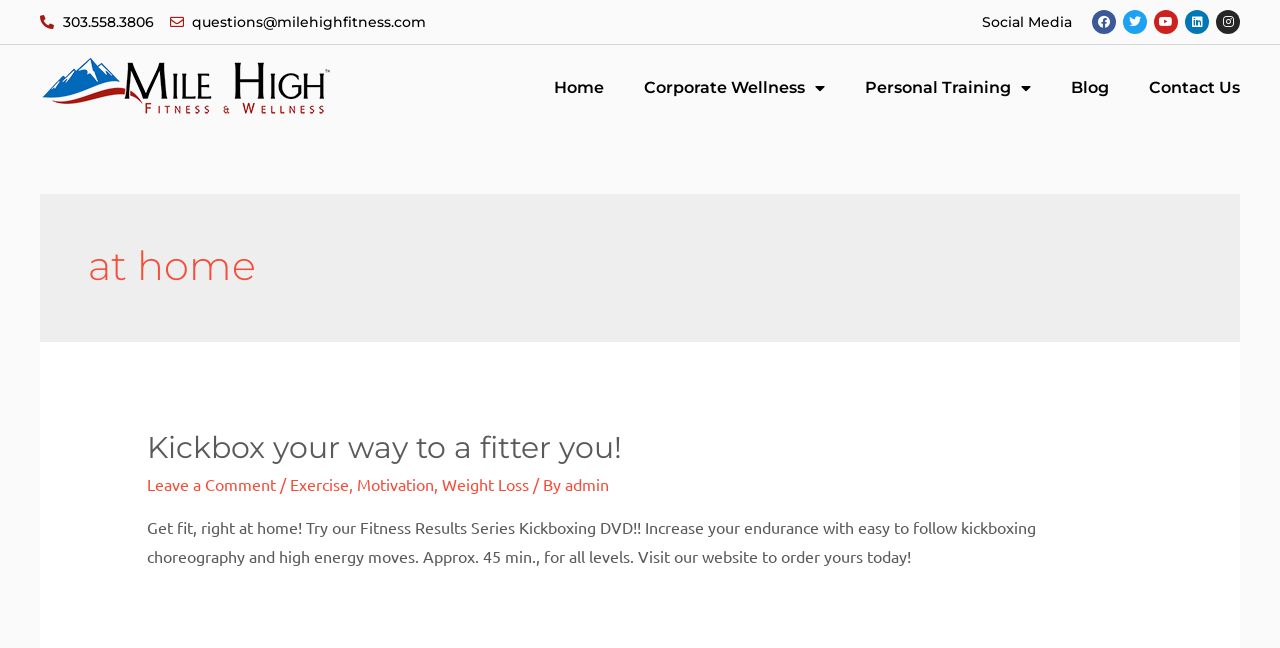Determine the bounding box coordinates for the area that needs to be clicked to fulfill this task: "Visit Facebook page". The coordinates must be given as four float numbers between 0 and 1, i.e., [left, top, right, bottom].

[0.853, 0.015, 0.872, 0.052]